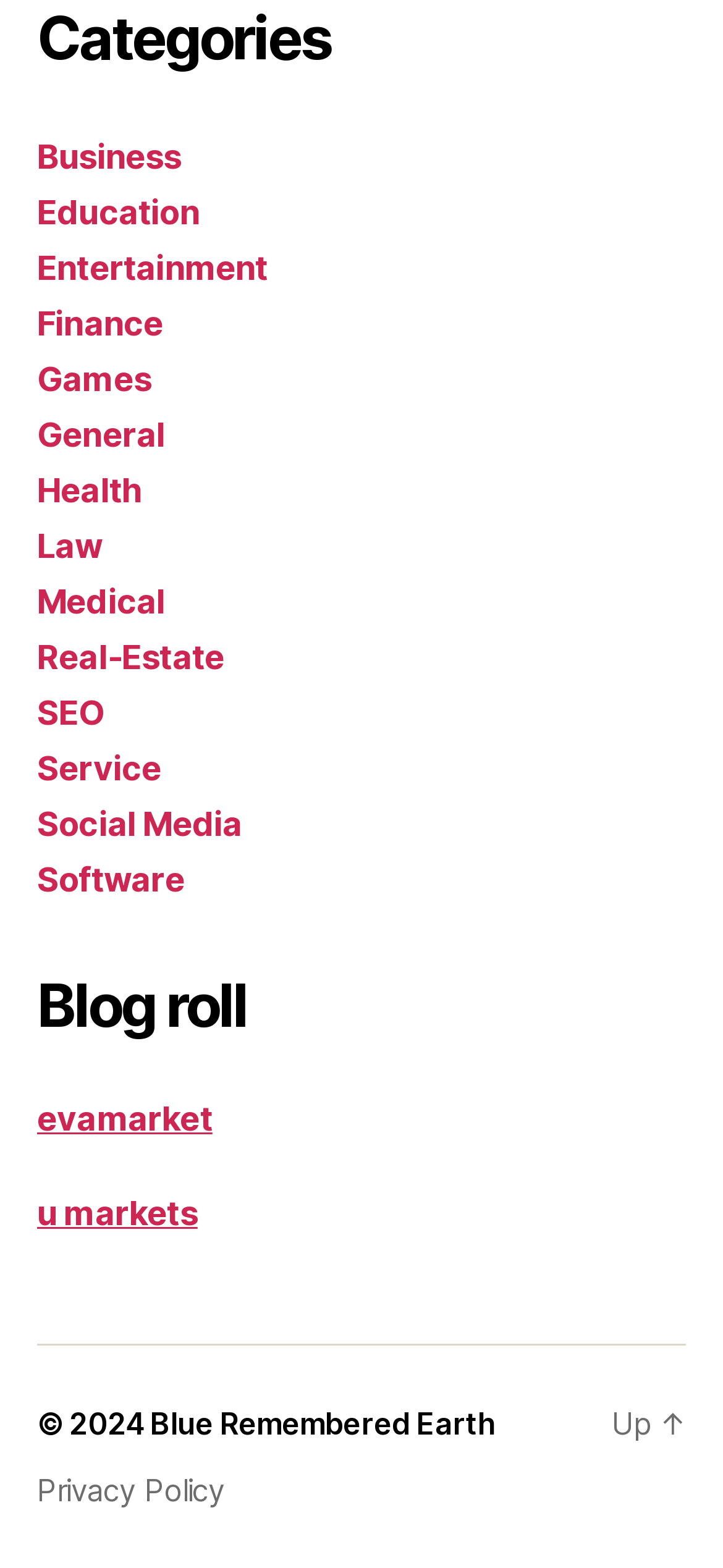Specify the bounding box coordinates of the area that needs to be clicked to achieve the following instruction: "Click on Business category".

[0.051, 0.088, 0.251, 0.113]